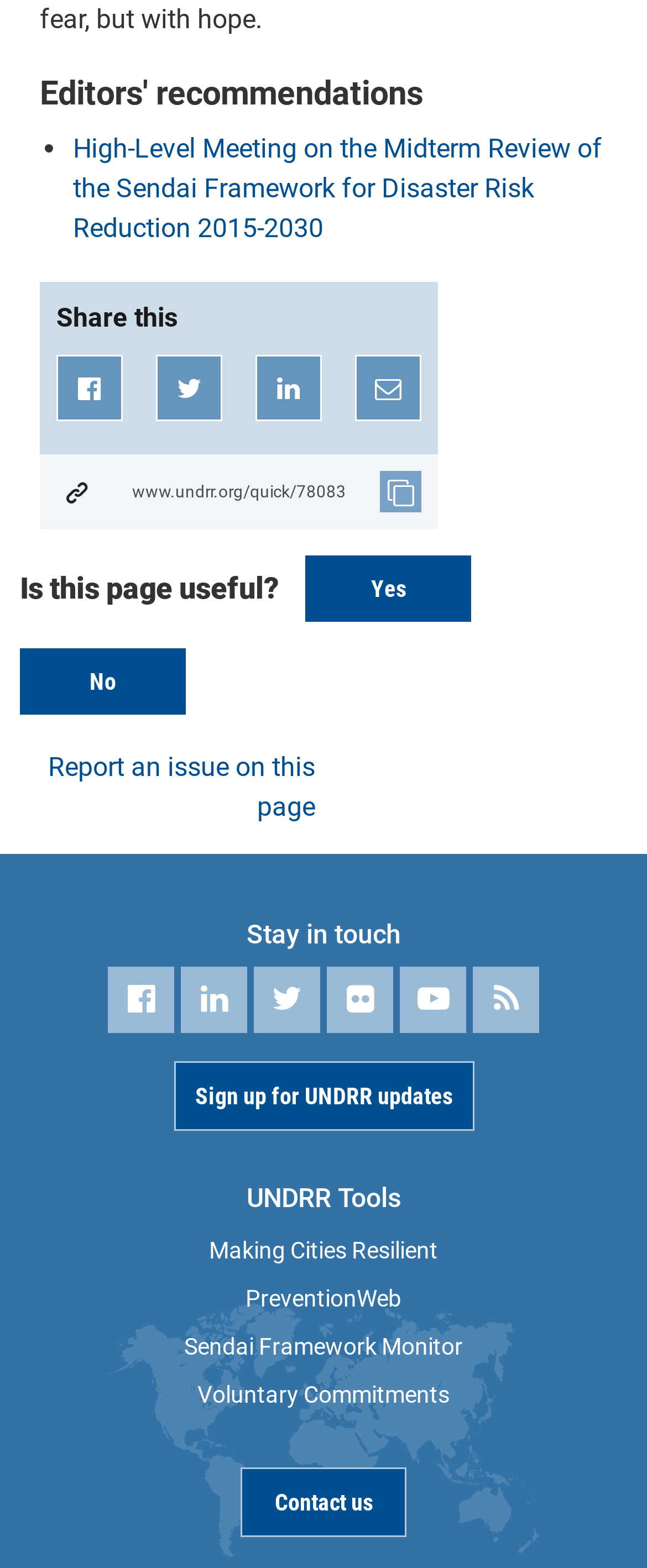Please locate the bounding box coordinates of the element's region that needs to be clicked to follow the instruction: "Share on Facebook". The bounding box coordinates should be provided as four float numbers between 0 and 1, i.e., [left, top, right, bottom].

[0.087, 0.227, 0.19, 0.269]